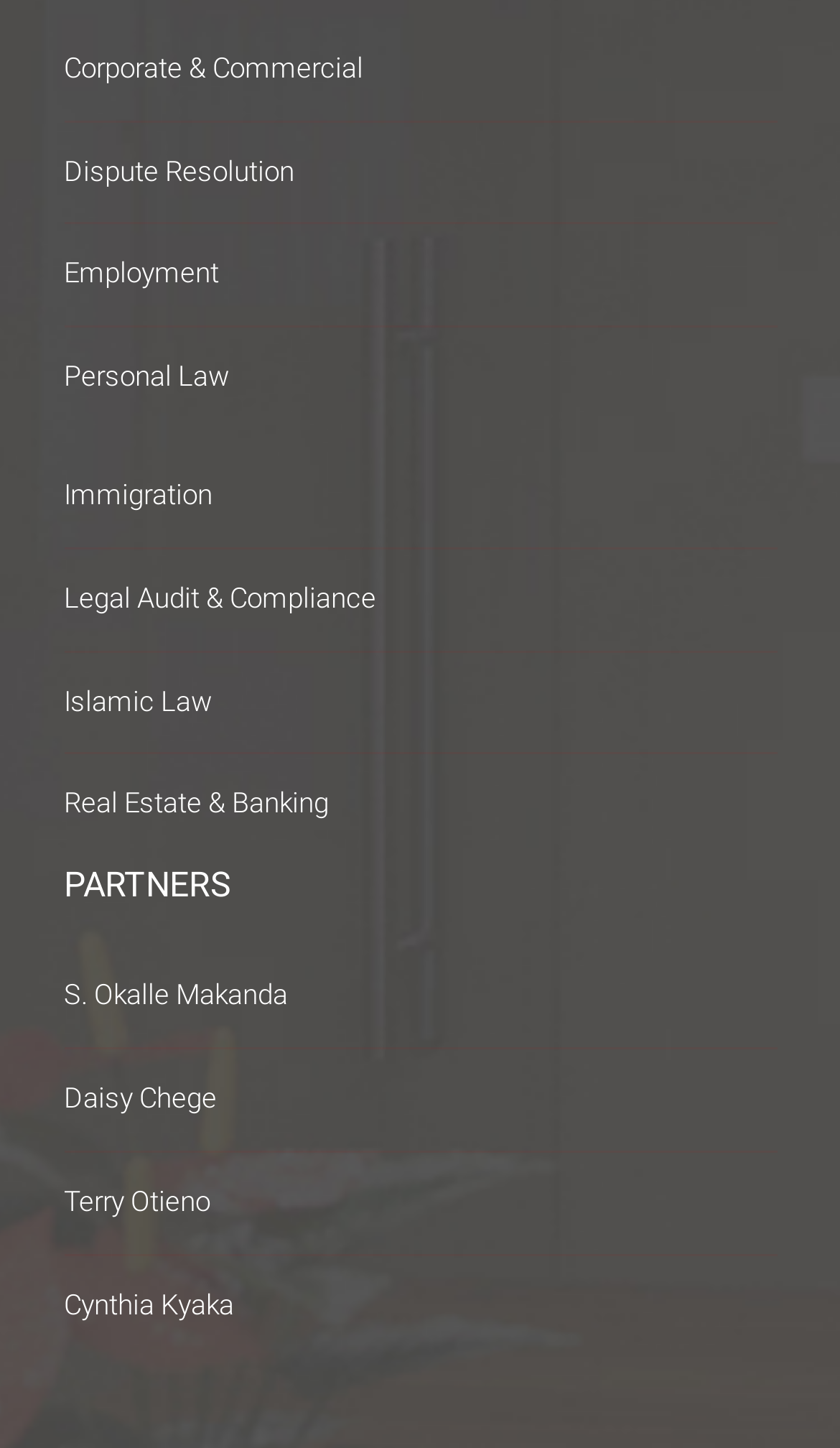Determine the bounding box coordinates for the area you should click to complete the following instruction: "Learn about S. Okalle Makanda".

[0.076, 0.676, 0.342, 0.698]